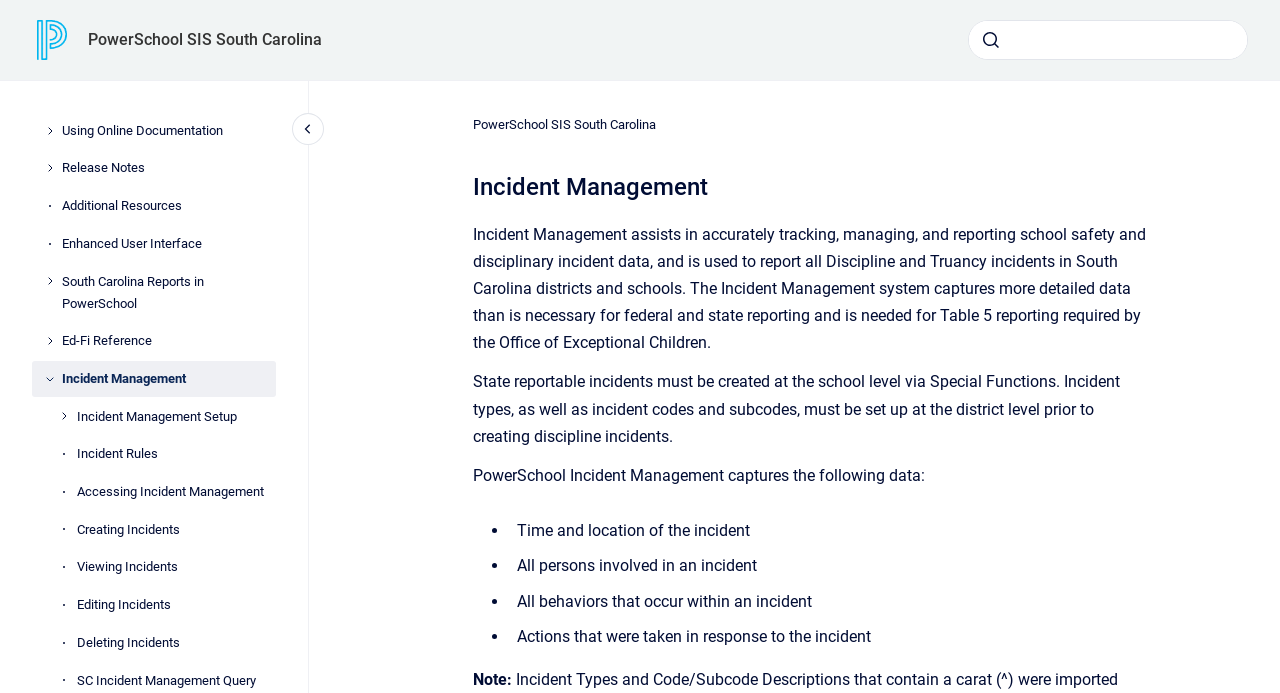Provide a thorough description of this webpage.

The webpage is about Incident Management, a system that assists in tracking, managing, and reporting school safety and disciplinary incident data. At the top left corner, there is a link and an image, likely a logo. Next to it, there is a link to "PowerSchool SIS South Carolina". On the top right corner, there is a search bar with a submit button.

Below the search bar, there are several links and buttons, including "Using Online Documentation", "Release Notes", "Additional Resources", "Enhanced User Interface", "South Carolina Reports in PowerSchool", and "Ed-Fi Reference". These links and buttons are arranged vertically, with the "Incident Management" button expanded to show a submenu with several links, including "Incident Management Setup", "Incident Rules", "Accessing Incident Management", "Creating Incidents", "Viewing Incidents", "Editing Incidents", and "Deleting Incidents".

On the left side of the page, there is a navigation menu with a "Close navigation" button at the top. Below the button, there is a breadcrumb navigation with a link to "PowerSchool SIS South Carolina".

The main content of the page is divided into several sections. The first section has a heading "Incident Management" and a paragraph of text that describes the purpose of the system. The second section has two paragraphs of text that provide more information about how to use the system. The third section has a heading and a list of bullet points that describe the data captured by the system, including the time and location of the incident, persons involved, behaviors, and actions taken in response to the incident. Finally, there is a note at the bottom of the page.